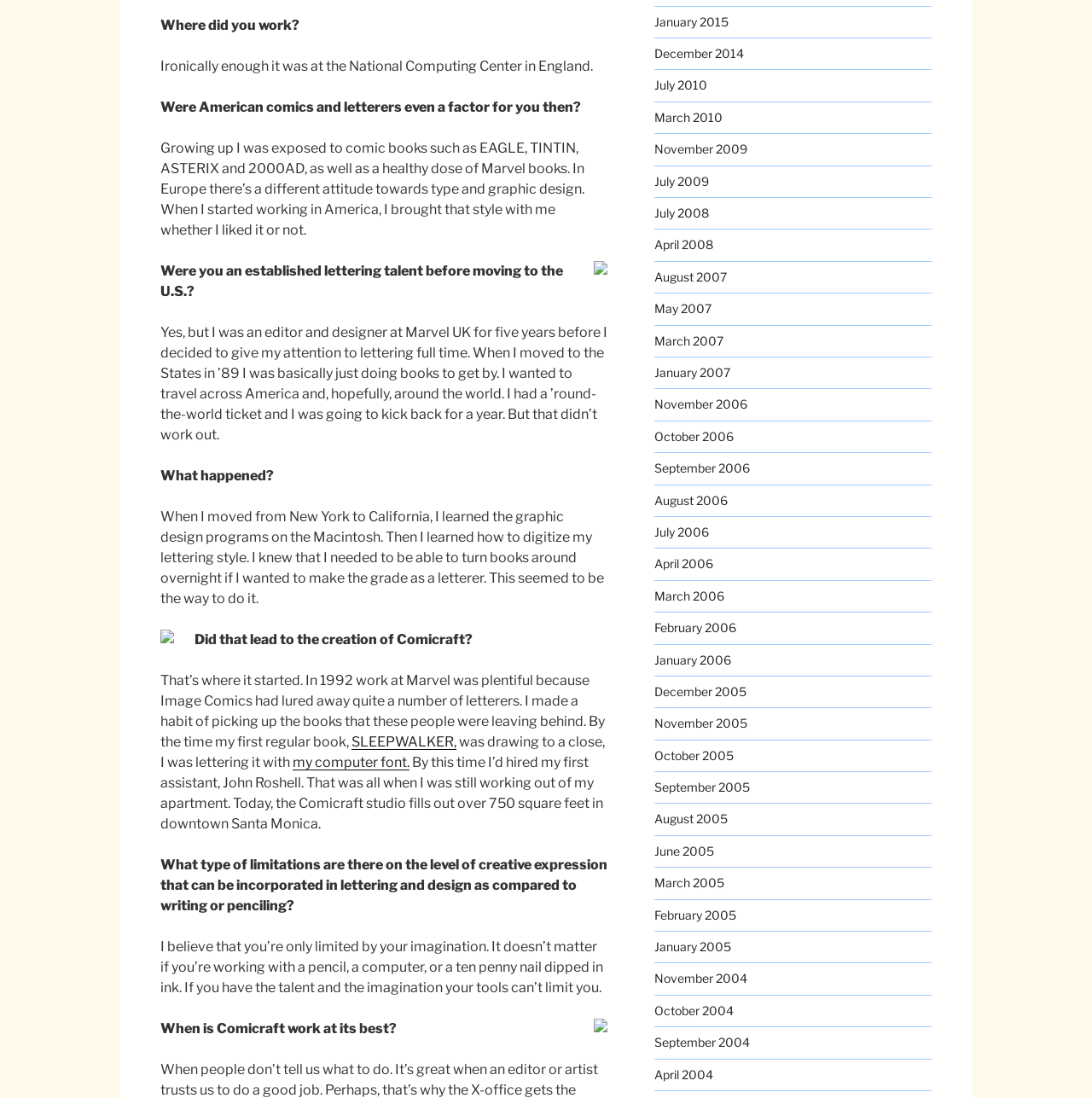Answer the question in a single word or phrase:
What is the name of the comic book mentioned in the interview?

SLEEPWALKER